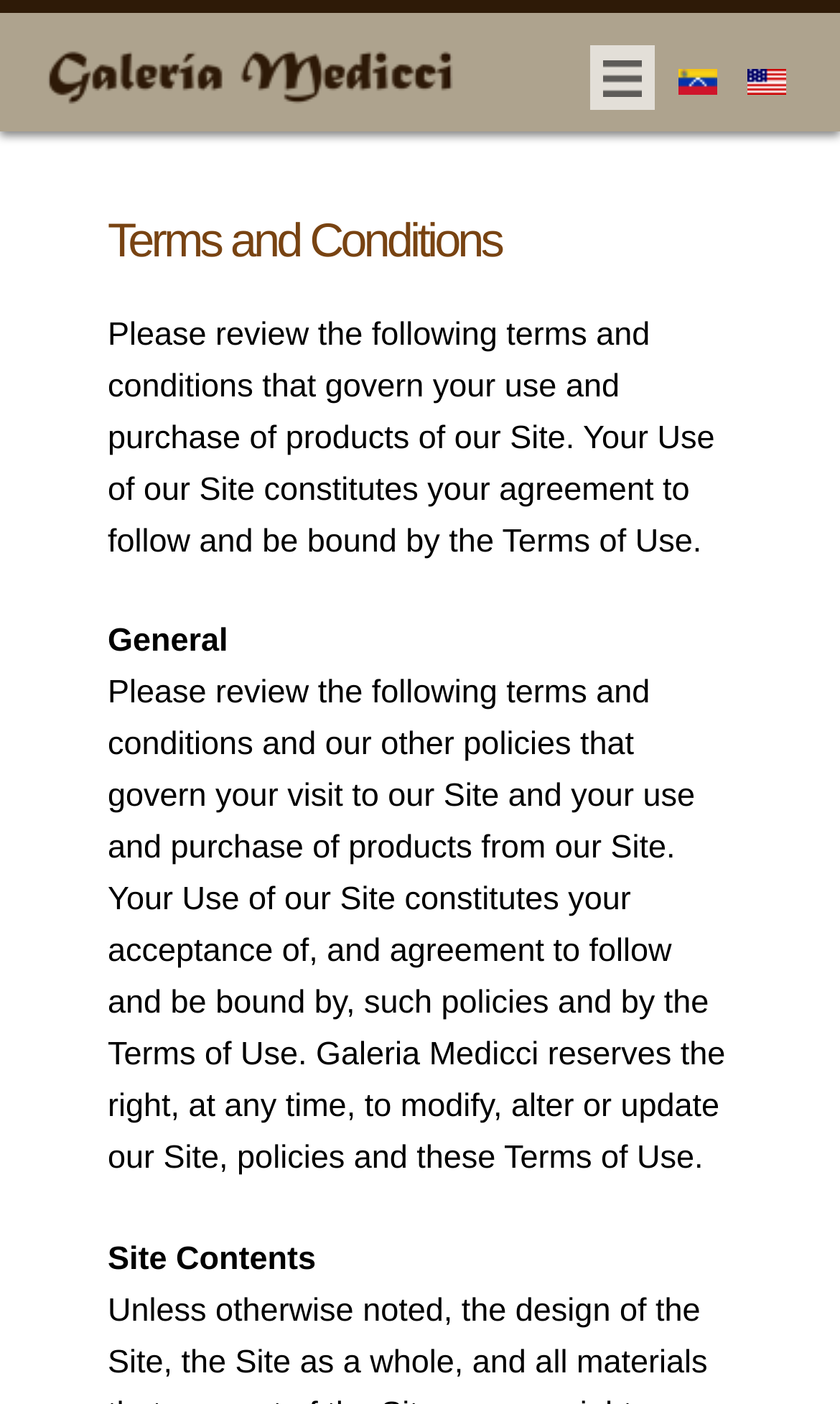What language options are available?
Answer the question based on the image using a single word or a brief phrase.

English, Español